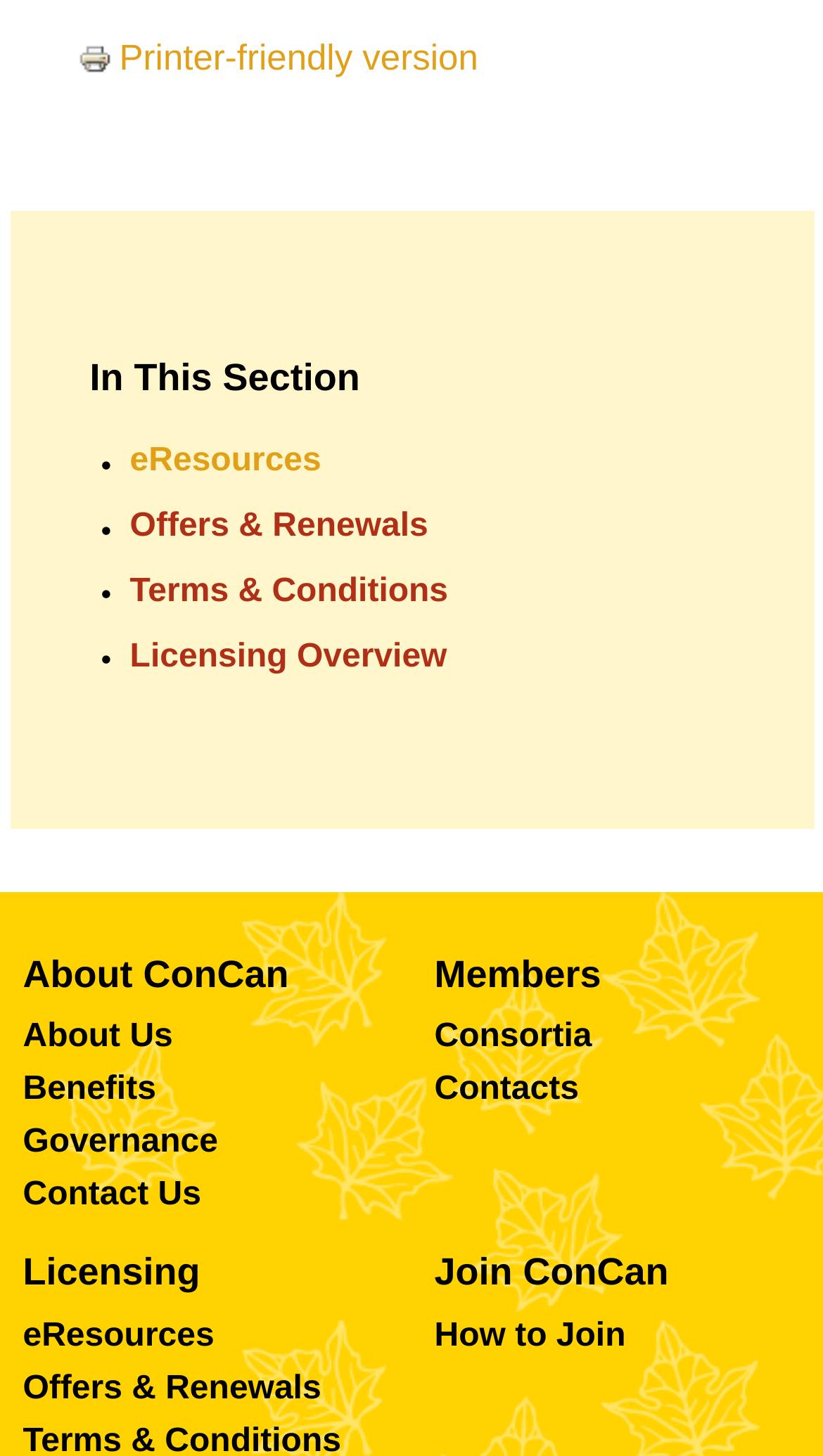Could you find the bounding box coordinates of the clickable area to complete this instruction: "Explore consortia members"?

[0.528, 0.7, 0.719, 0.725]